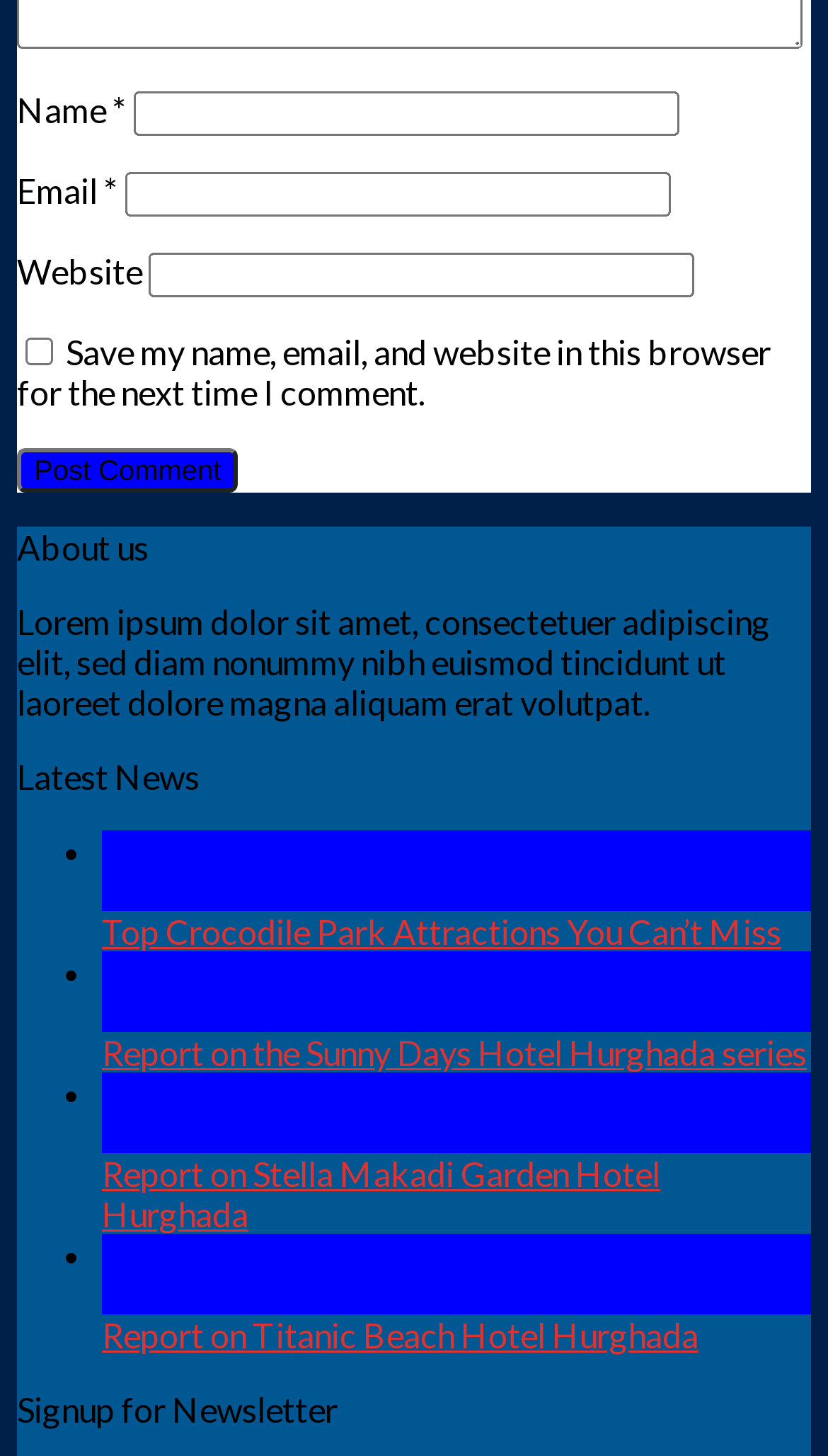Provide a one-word or short-phrase answer to the question:
What is the date of the news article 'Report on the Sunny Days Hotel Hurghada series'?

29 Apr